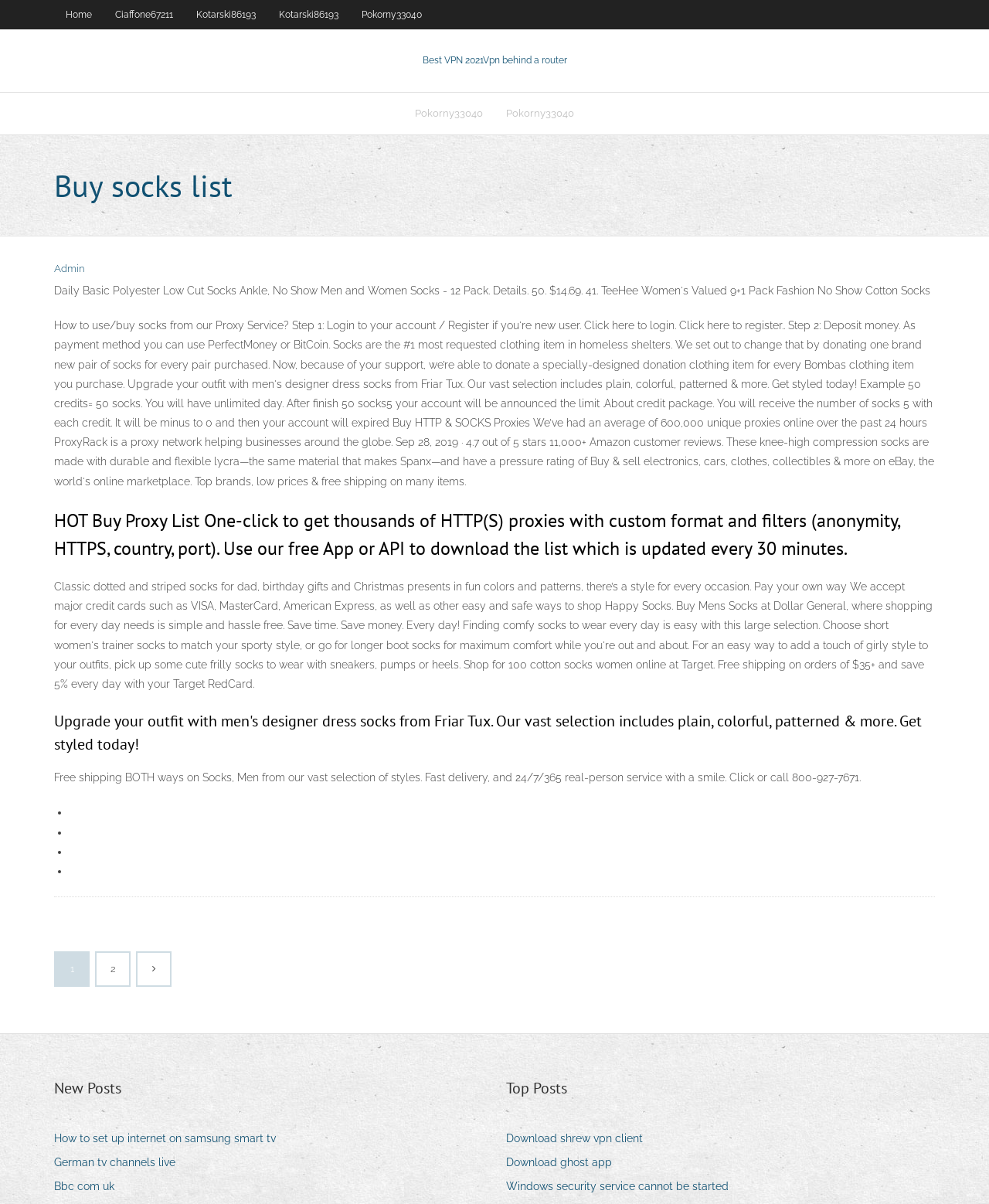What is the text of the webpage's headline?

Buy socks list